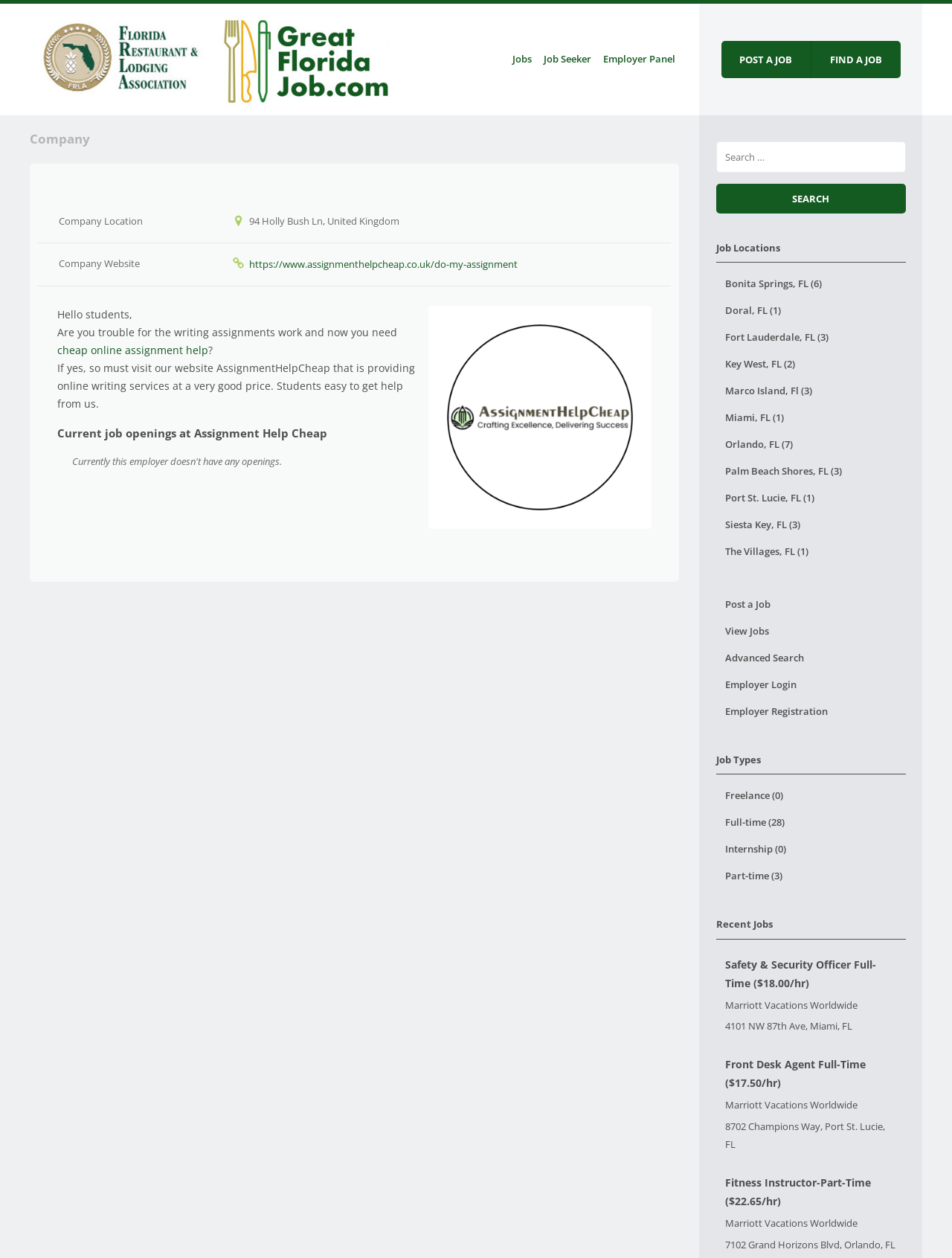Please give a one-word or short phrase response to the following question: 
How many job openings are in Fort Lauderdale, FL?

3